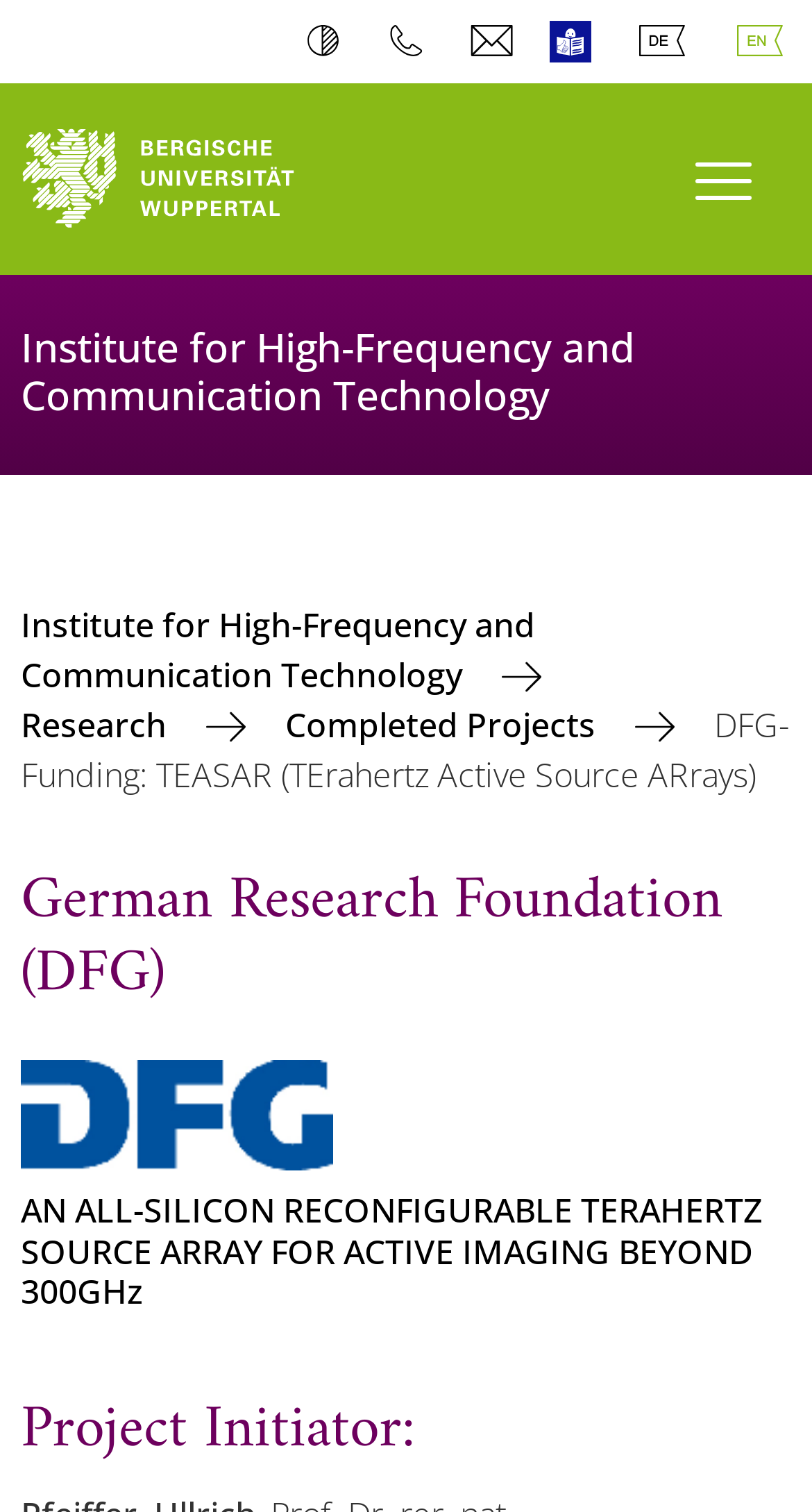What is the frequency range of the terahertz source array?
Based on the image, provide your answer in one word or phrase.

Beyond 300GHz